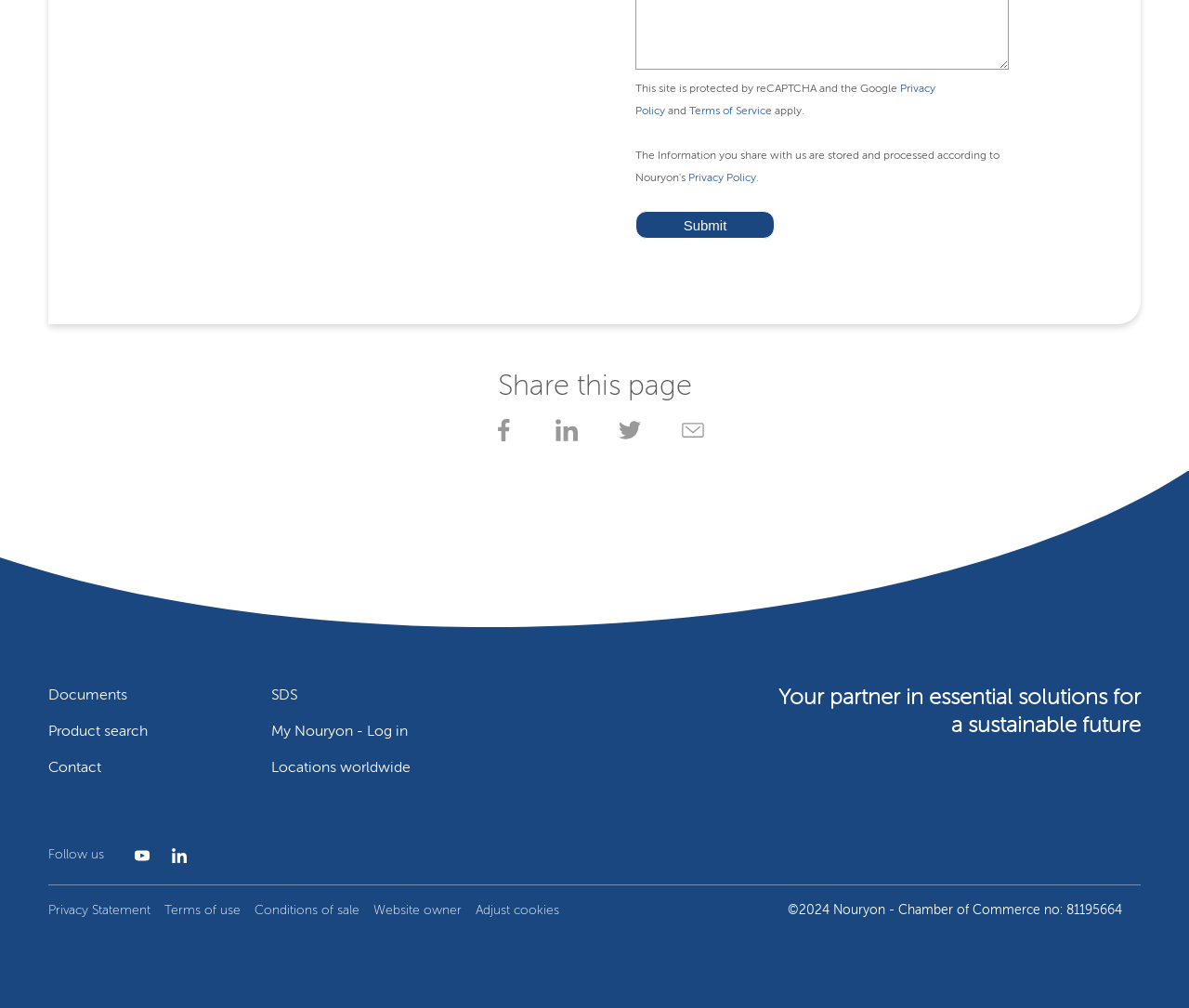Show the bounding box coordinates of the element that should be clicked to complete the task: "Go to Documents".

[0.041, 0.683, 0.107, 0.698]